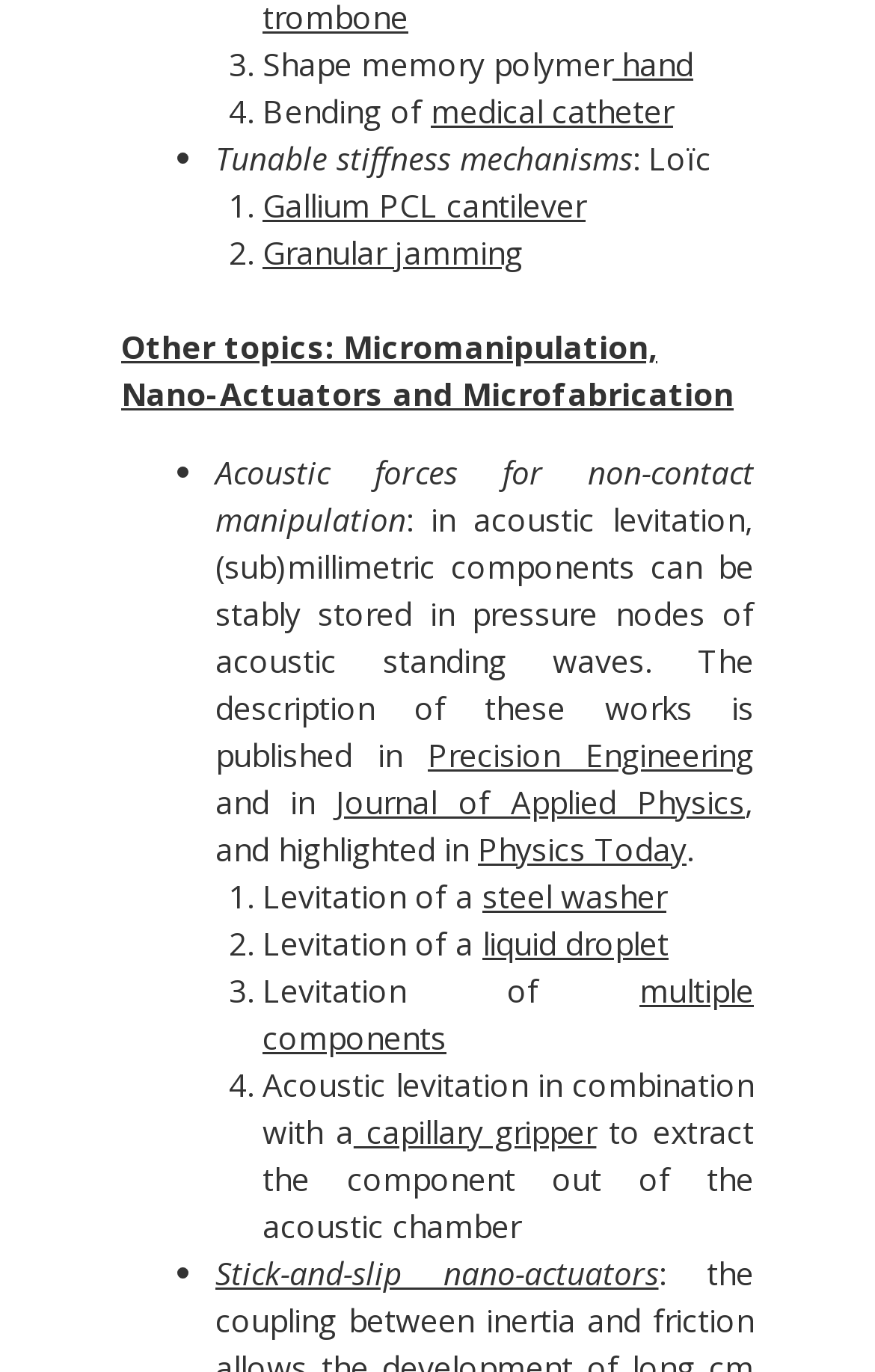Identify and provide the bounding box coordinates of the UI element described: "microsoft". The coordinates should be formatted as [left, top, right, bottom], with each number being a float between 0 and 1.

None